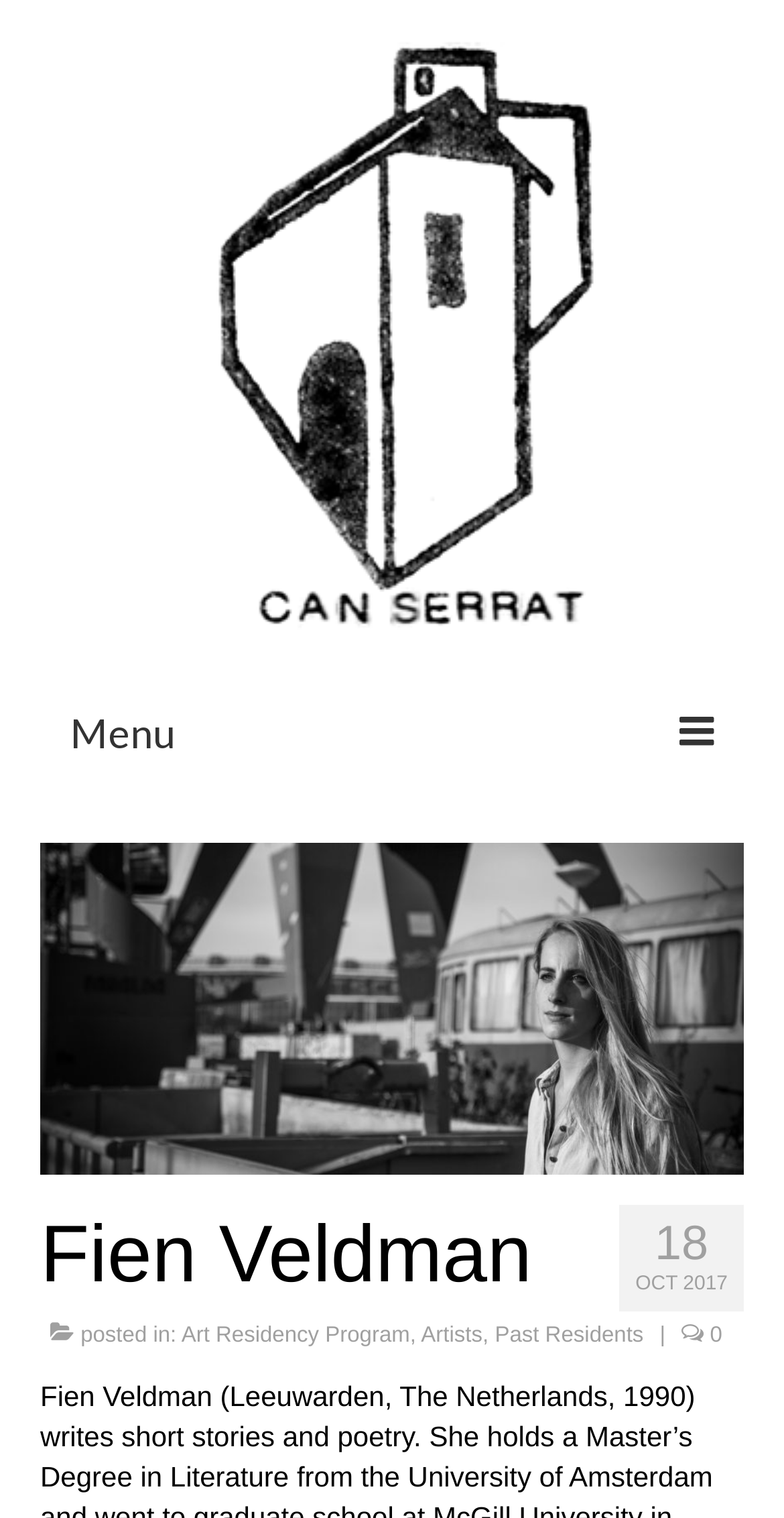Construct a thorough caption encompassing all aspects of the webpage.

The webpage is about Fien Veldman, an artist associated with Can Serrat. At the top left, there is a link to Can Serrat, accompanied by an image with the same name. Below this, there is a menu button with an icon. 

On the right side of the page, there are seven links: About, Art Residency Program, Publications, Co-living, Transversal projects, Contact, and Language: English. The Language link has an English flag icon next to it. 

Below these links, there is a section with a heading that reads "Fien Veldman". This section contains a post dated OCT 2017, with a number "18" next to it. The post is categorized under "Art Residency Program" and "Artists", with a link to "Past Residents" and a count of "0" at the end.